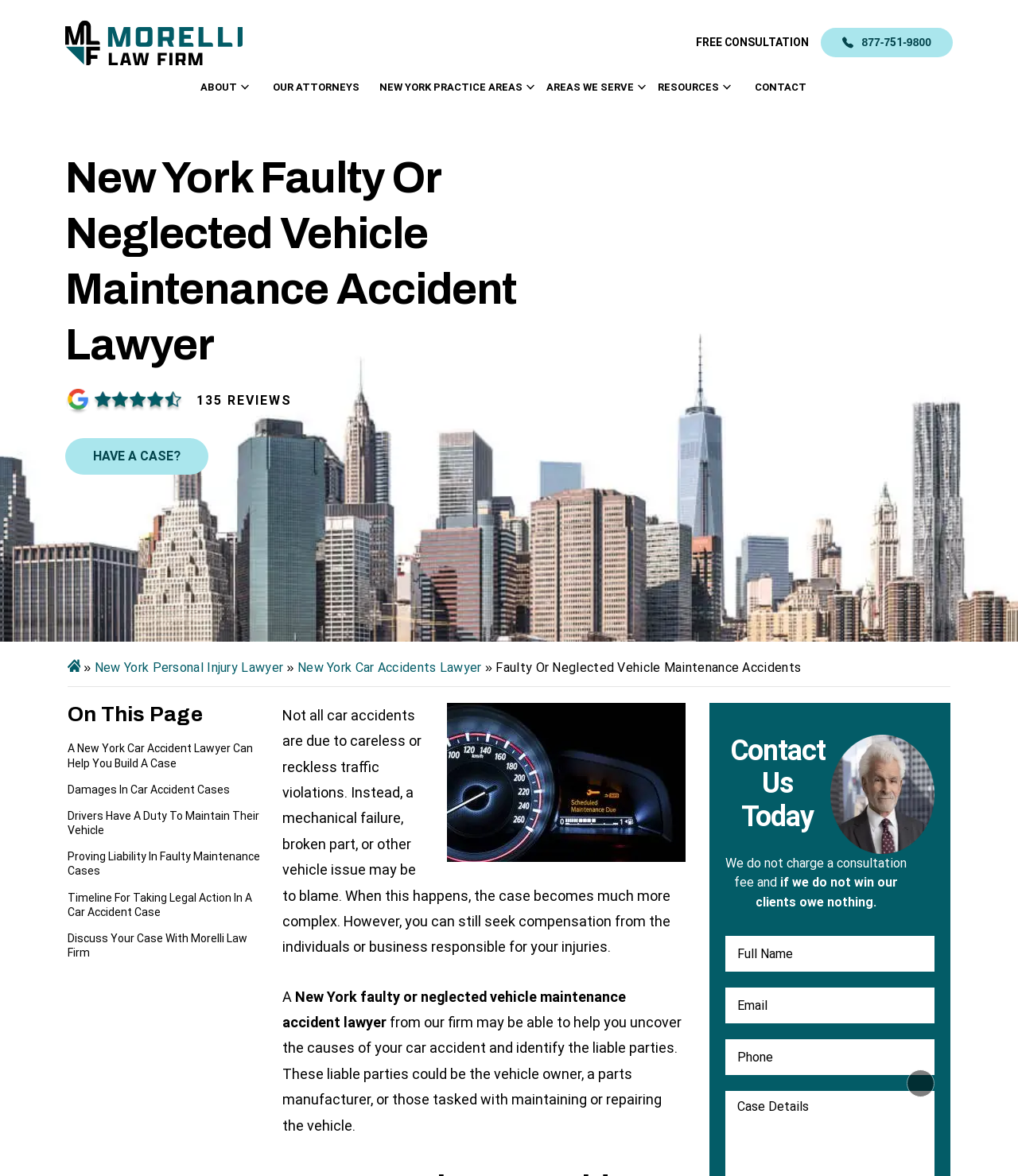Find the bounding box coordinates of the clickable region needed to perform the following instruction: "Click on 'FREE CONSULTATION'". The coordinates should be provided as four float numbers between 0 and 1, i.e., [left, top, right, bottom].

[0.684, 0.029, 0.795, 0.043]